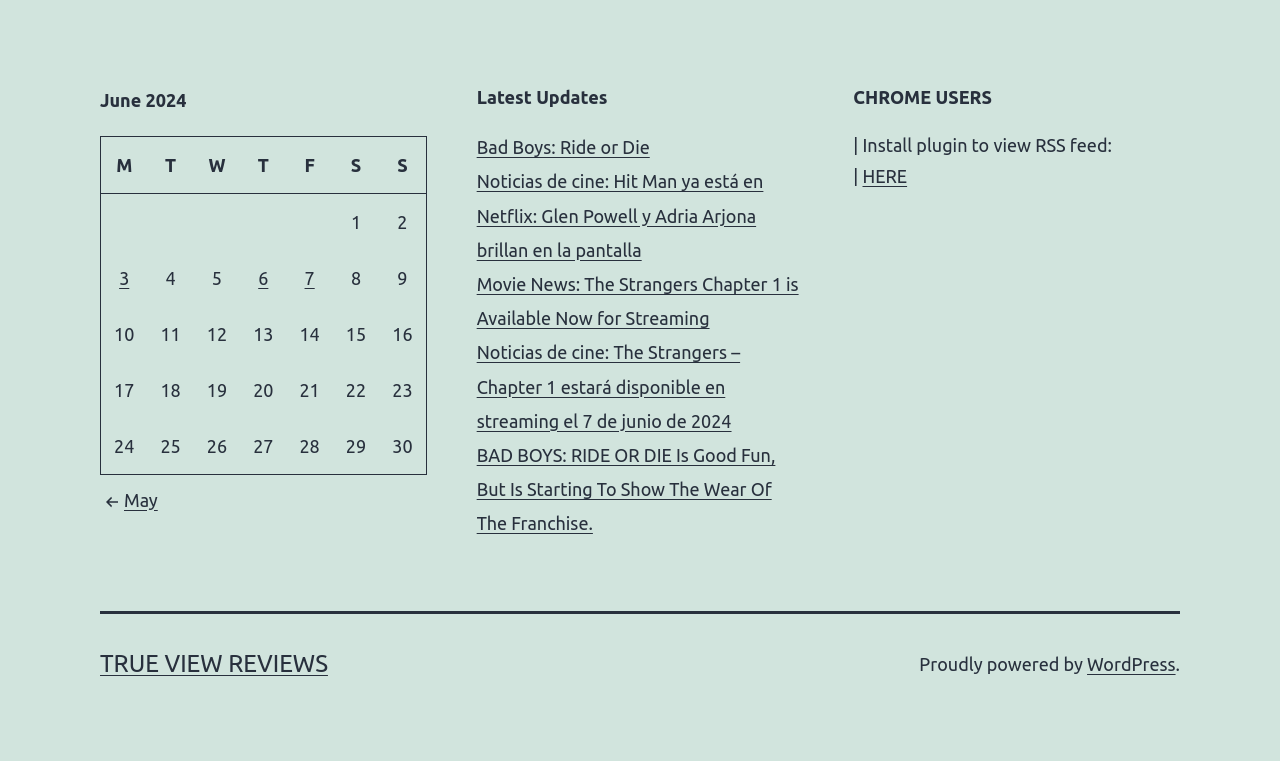Identify the bounding box coordinates for the UI element described as follows: True View Reviews. Use the format (top-left x, top-left y, bottom-right x, bottom-right y) and ensure all values are floating point numbers between 0 and 1.

[0.078, 0.854, 0.256, 0.889]